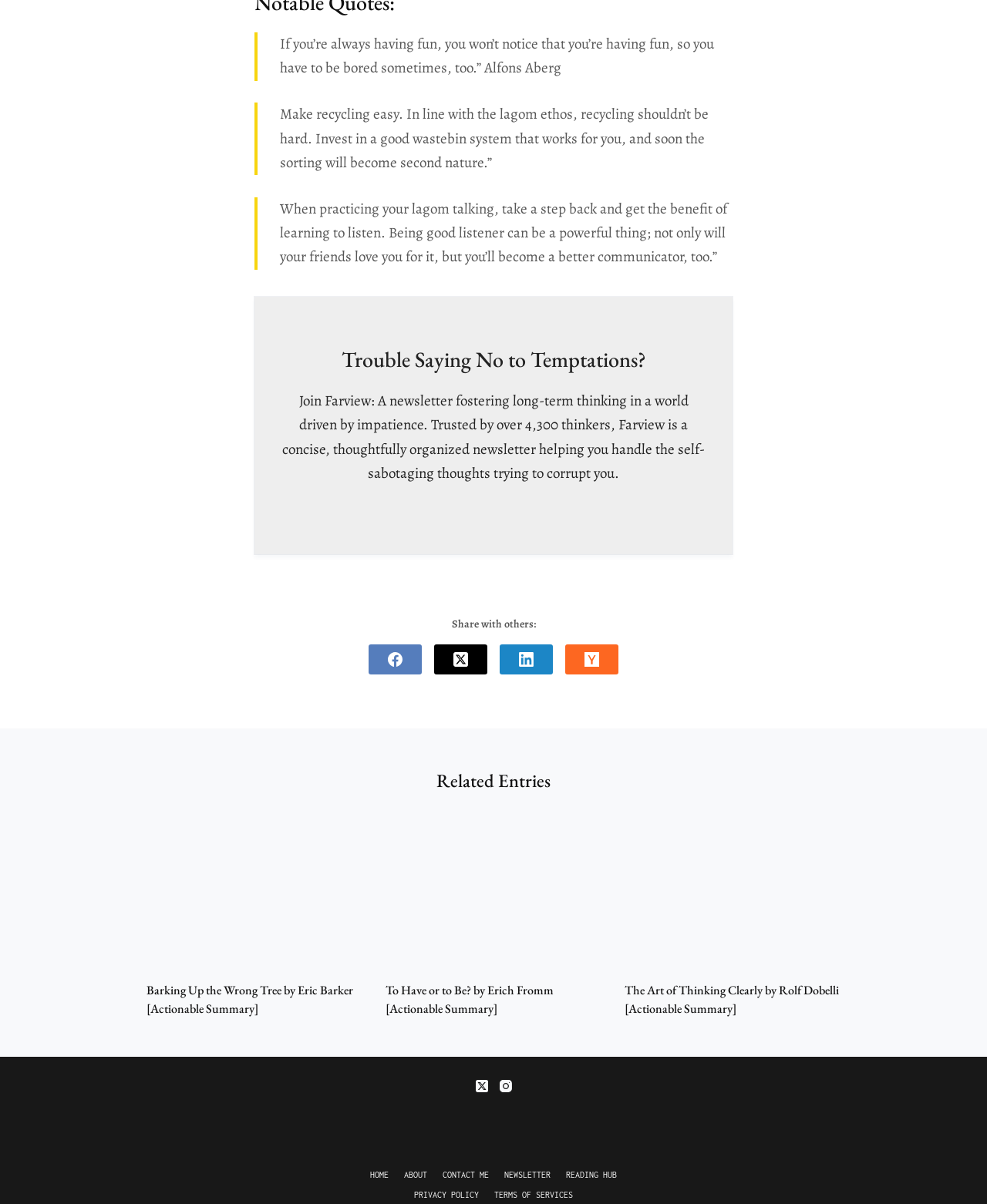Please find the bounding box coordinates of the element's region to be clicked to carry out this instruction: "Read more about Barking Up the Wrong Tree by Eric Barker".

[0.148, 0.671, 0.367, 0.806]